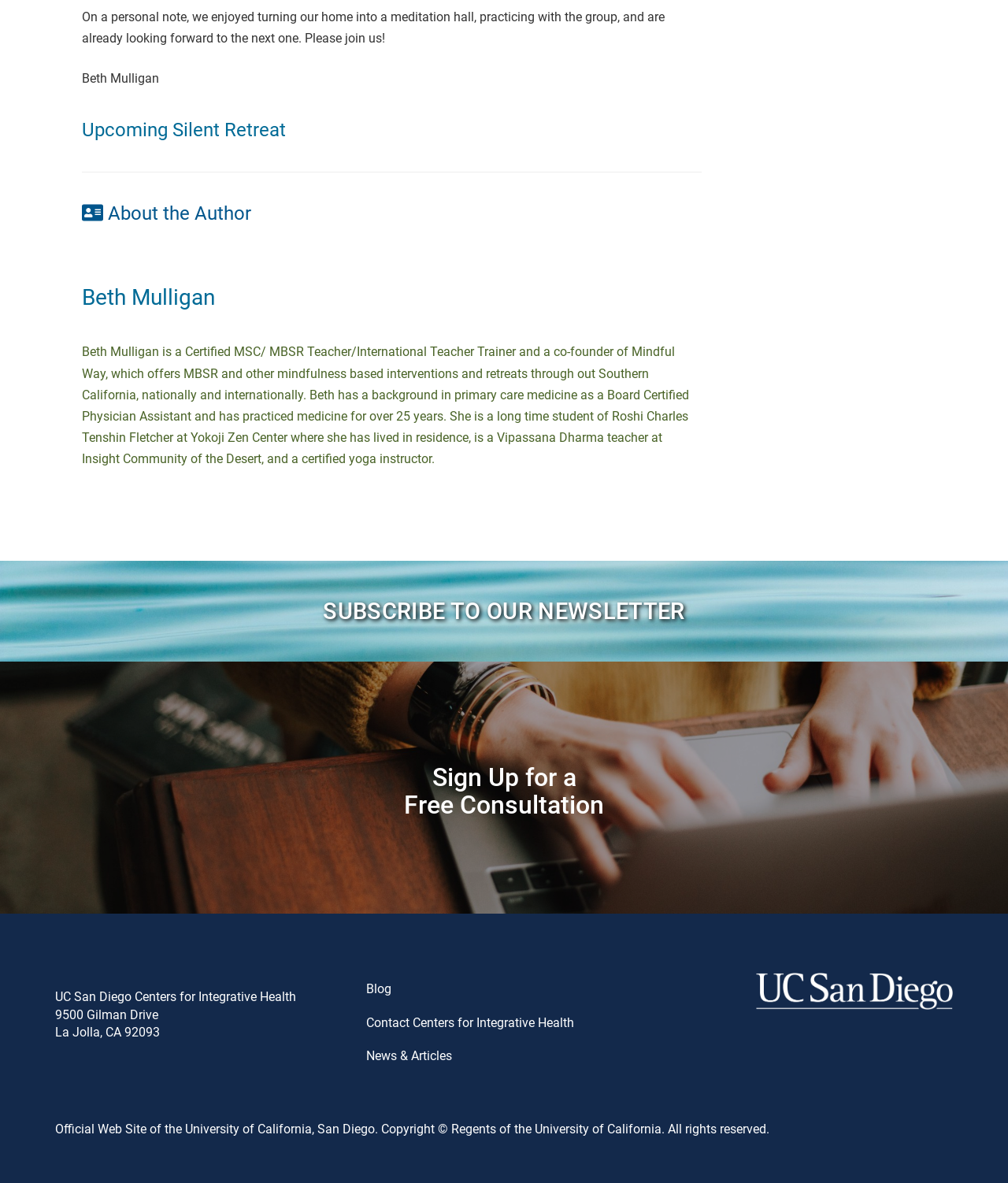Kindly provide the bounding box coordinates of the section you need to click on to fulfill the given instruction: "Sign up for a free consultation".

[0.401, 0.644, 0.599, 0.693]